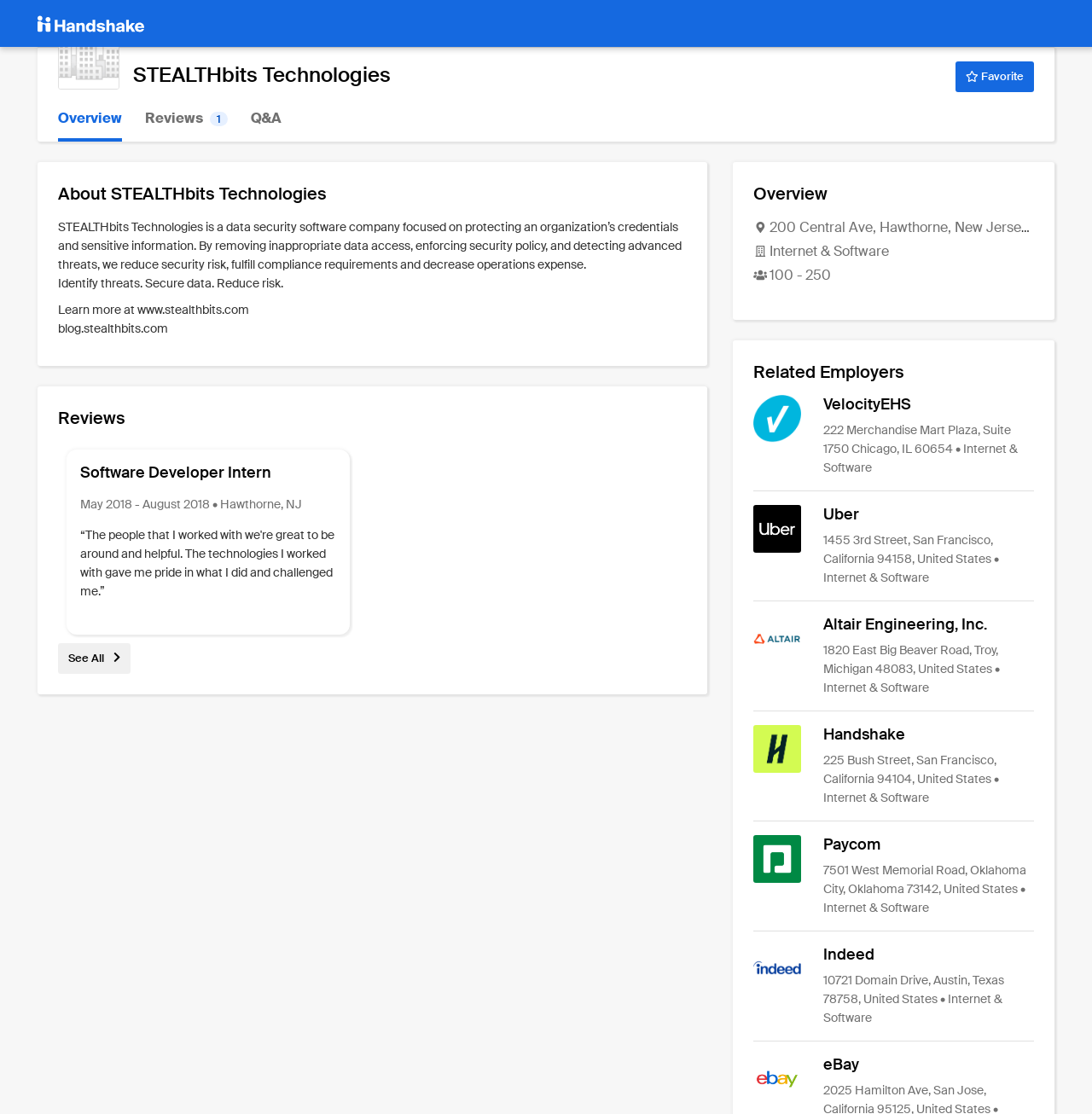Locate the bounding box coordinates of the clickable part needed for the task: "Send an email".

None